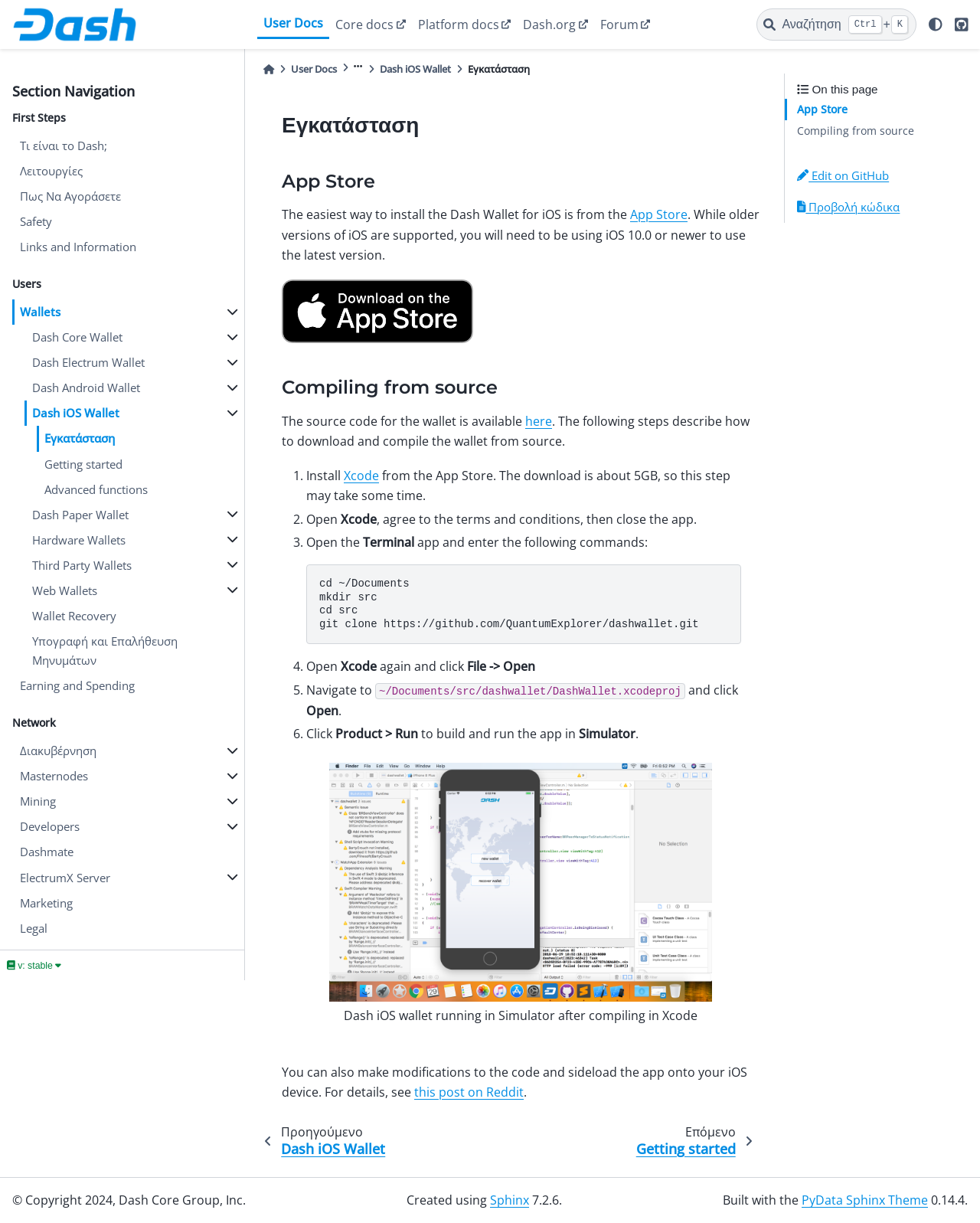Please specify the bounding box coordinates of the clickable section necessary to execute the following command: "Click on the 'App Store' link".

[0.643, 0.169, 0.702, 0.182]